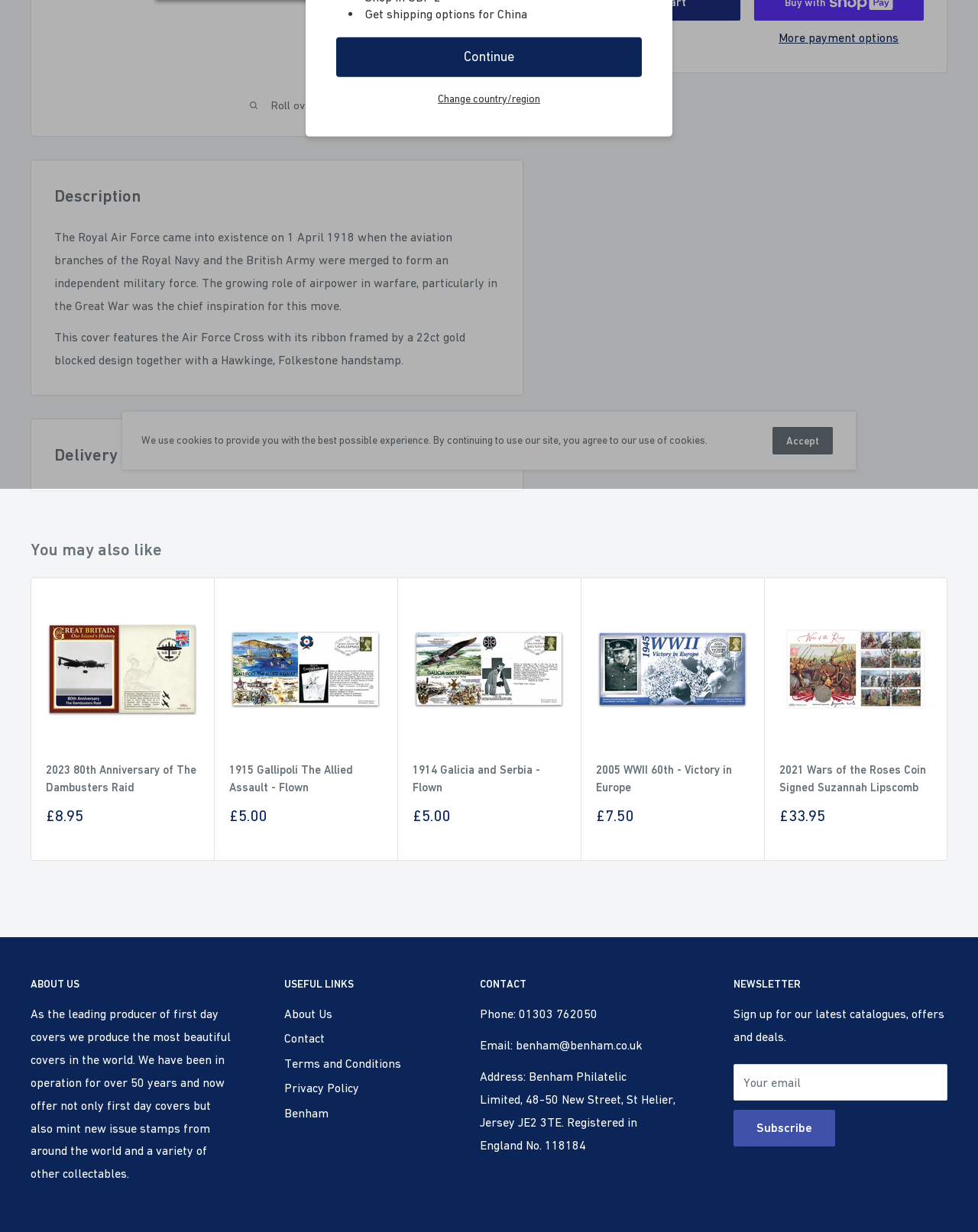Identify the bounding box for the UI element that is described as follows: "Continue".

[0.344, 0.03, 0.656, 0.062]